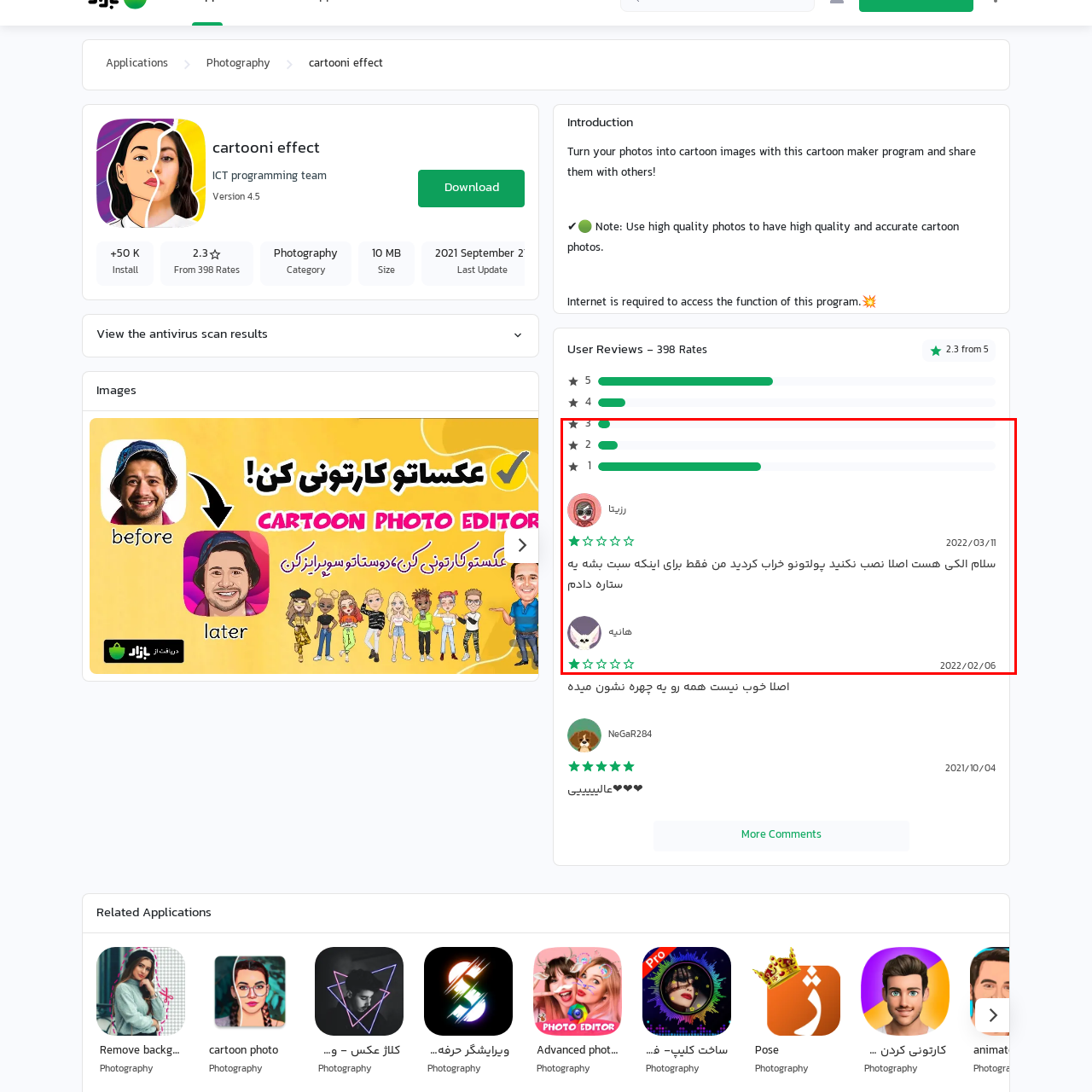How many reviews are visible in the image?
Review the image highlighted by the red bounding box and respond with a brief answer in one word or phrase.

Two